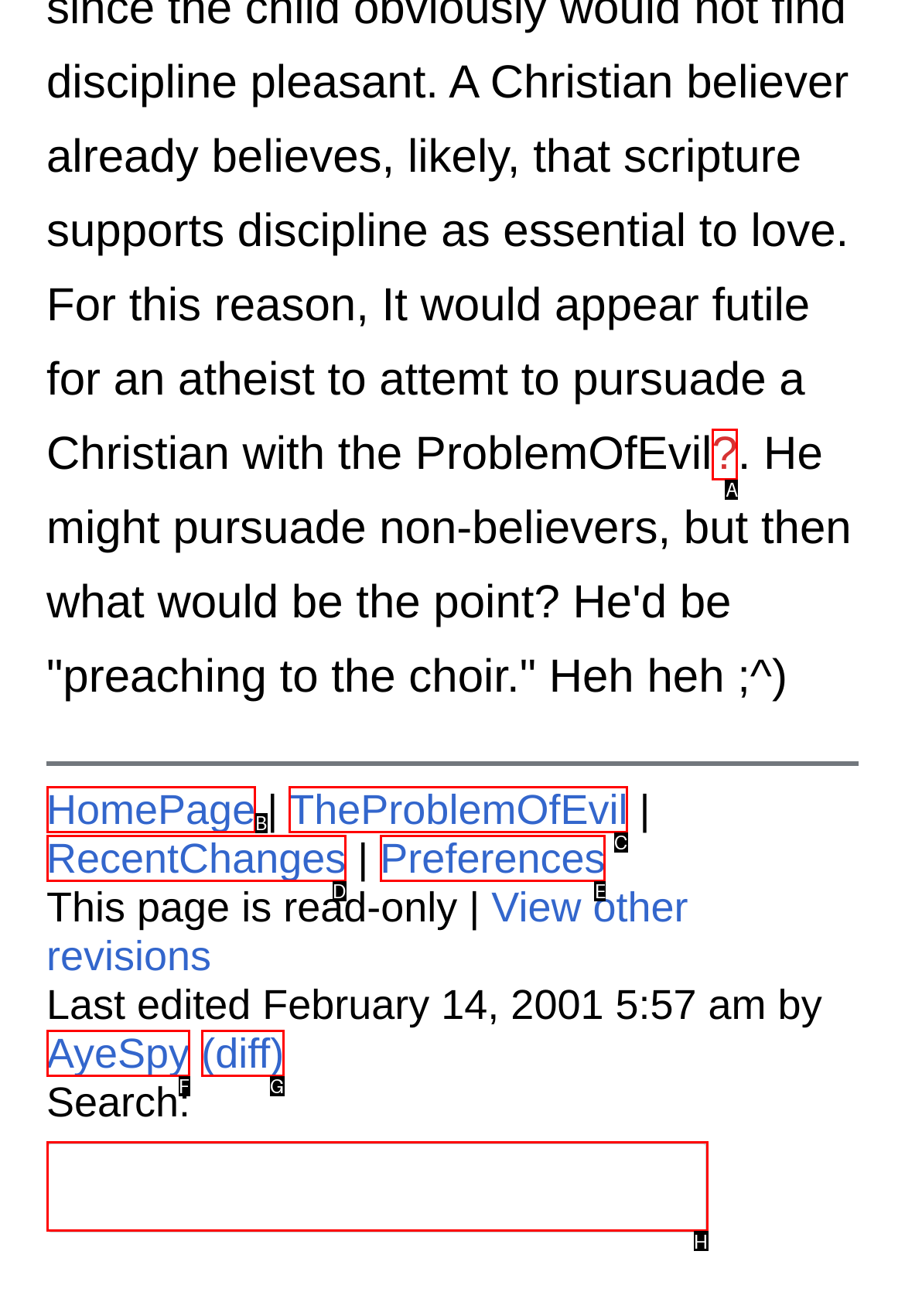Based on the provided element description: TheProblemOfEvil, identify the best matching HTML element. Respond with the corresponding letter from the options shown.

C